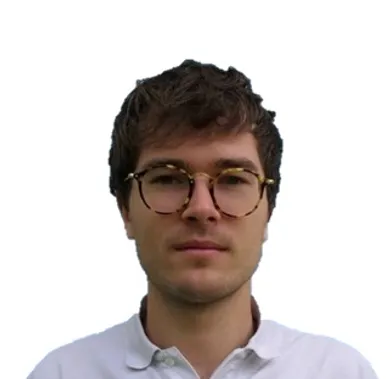What is the field of study of Julien Mellet?
Based on the screenshot, answer the question with a single word or phrase.

Electrical Engineering